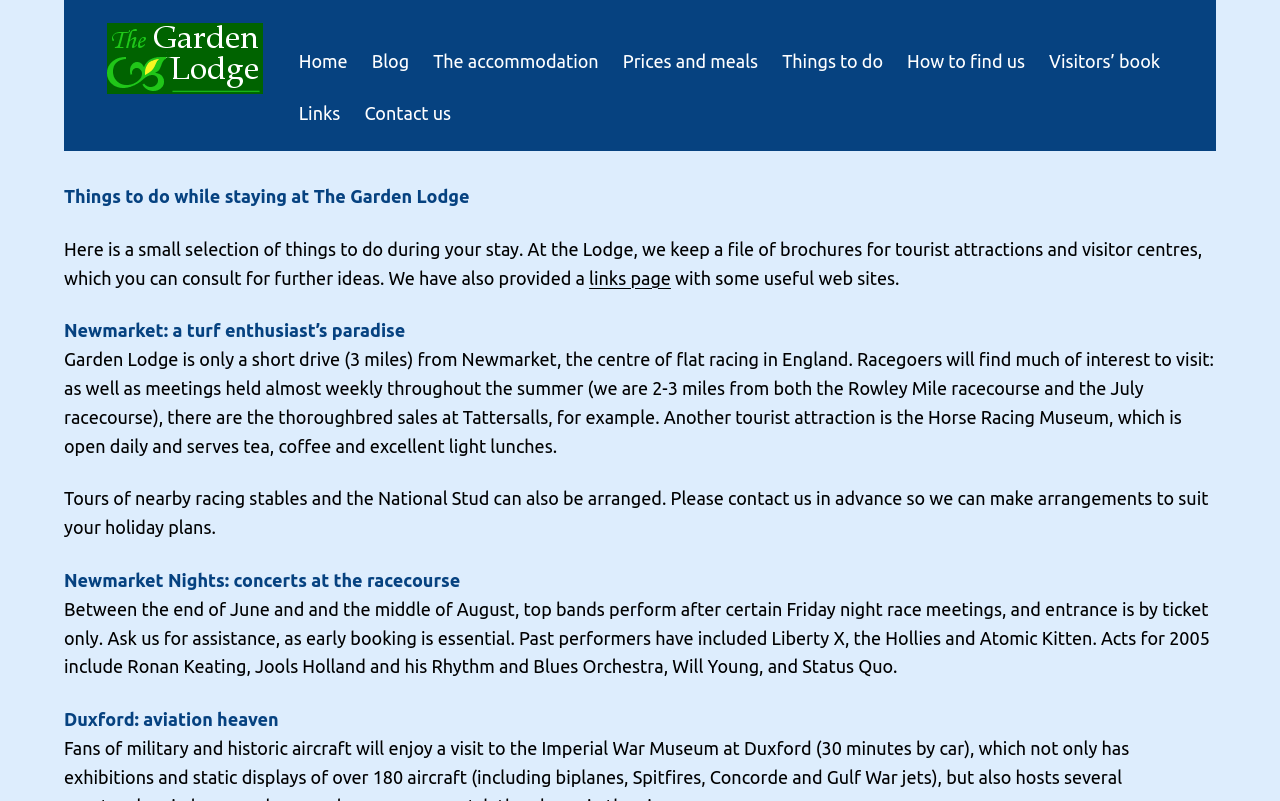What is Duxford known for?
Relying on the image, give a concise answer in one word or a brief phrase.

aviation